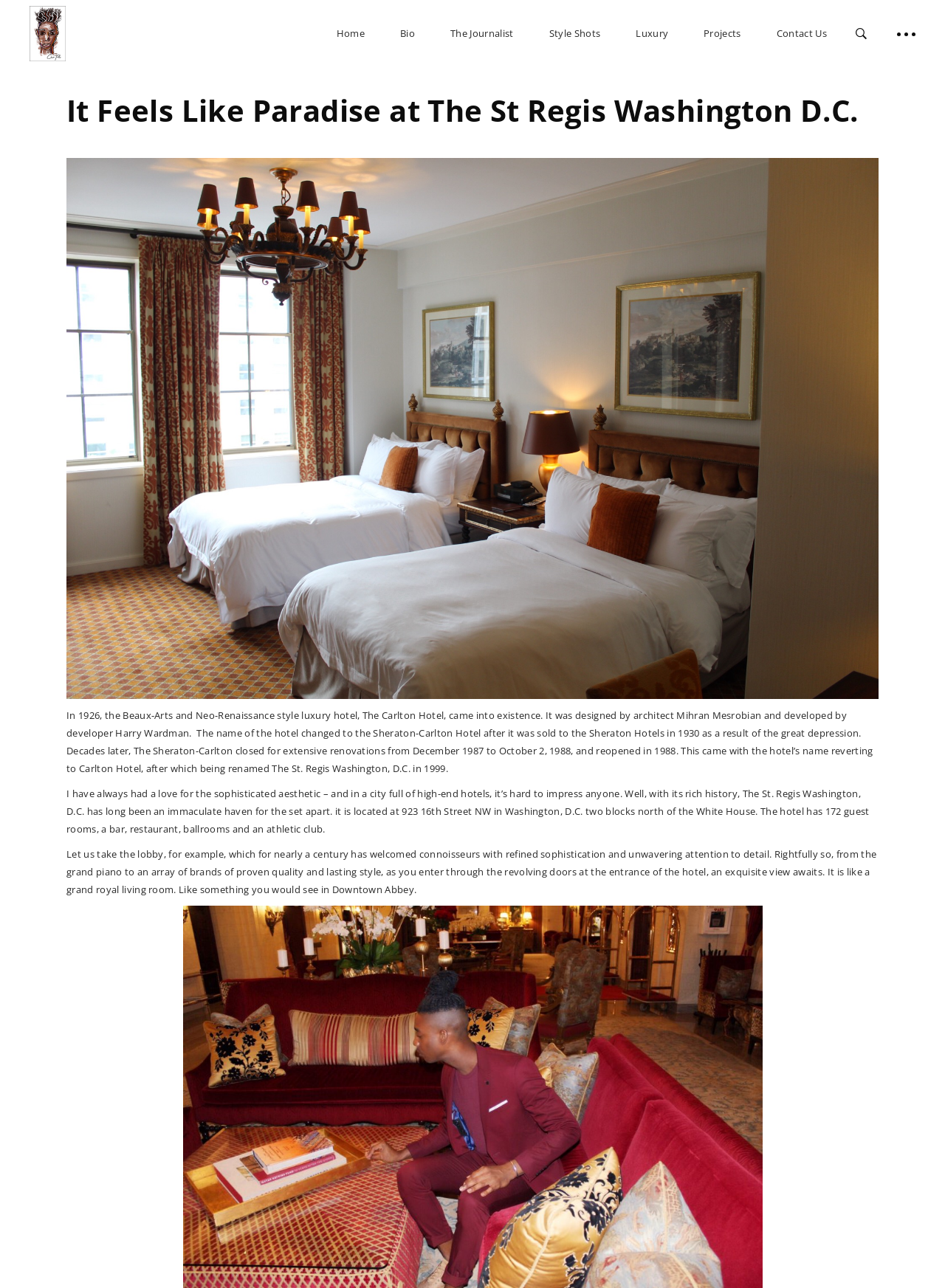Identify the primary heading of the webpage and provide its text.

It Feels Like Paradise at The St Regis Washington D.C.